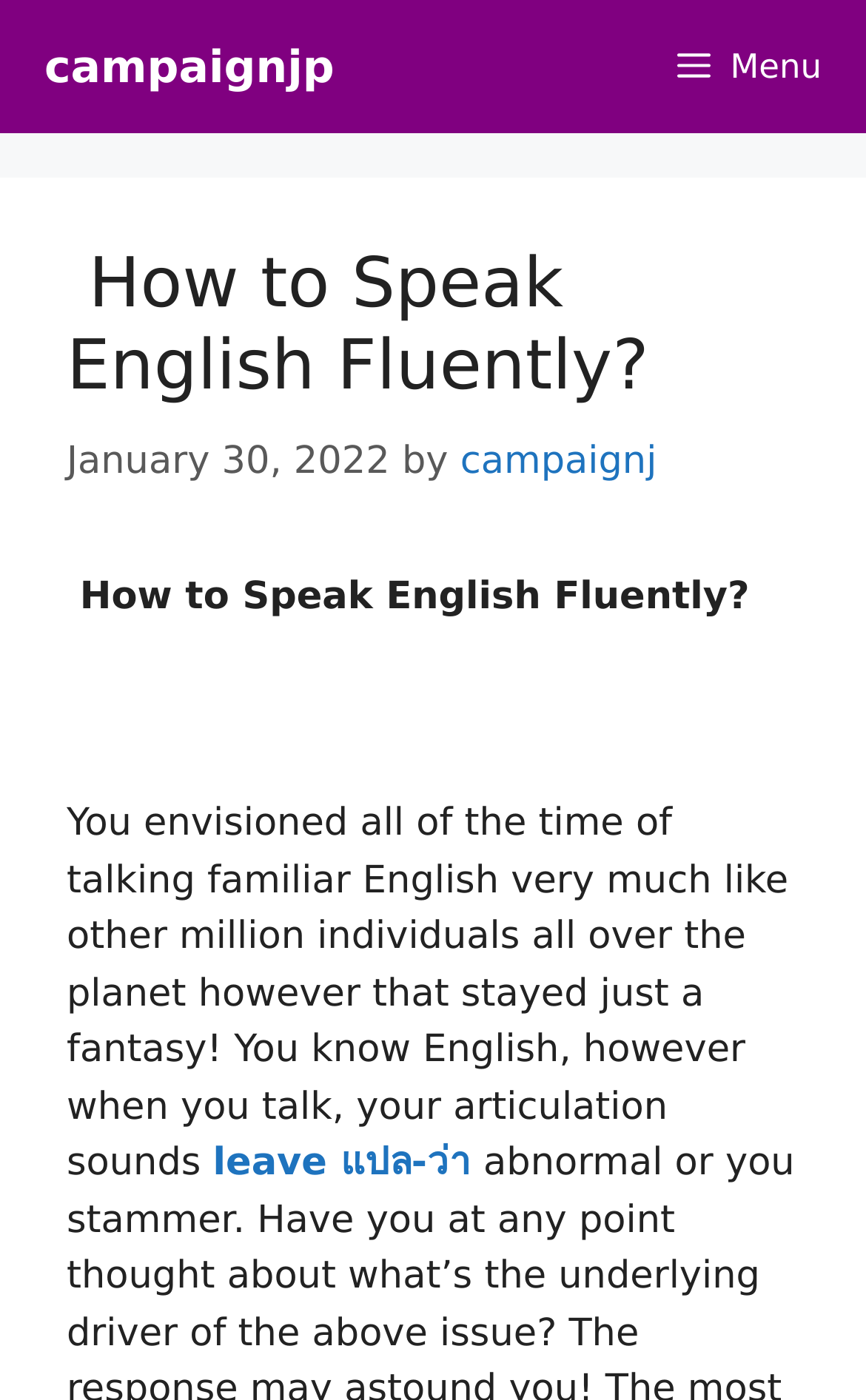Respond to the following question using a concise word or phrase: 
What is the meaning of 'leave แปล-ว่า'?

Unknown